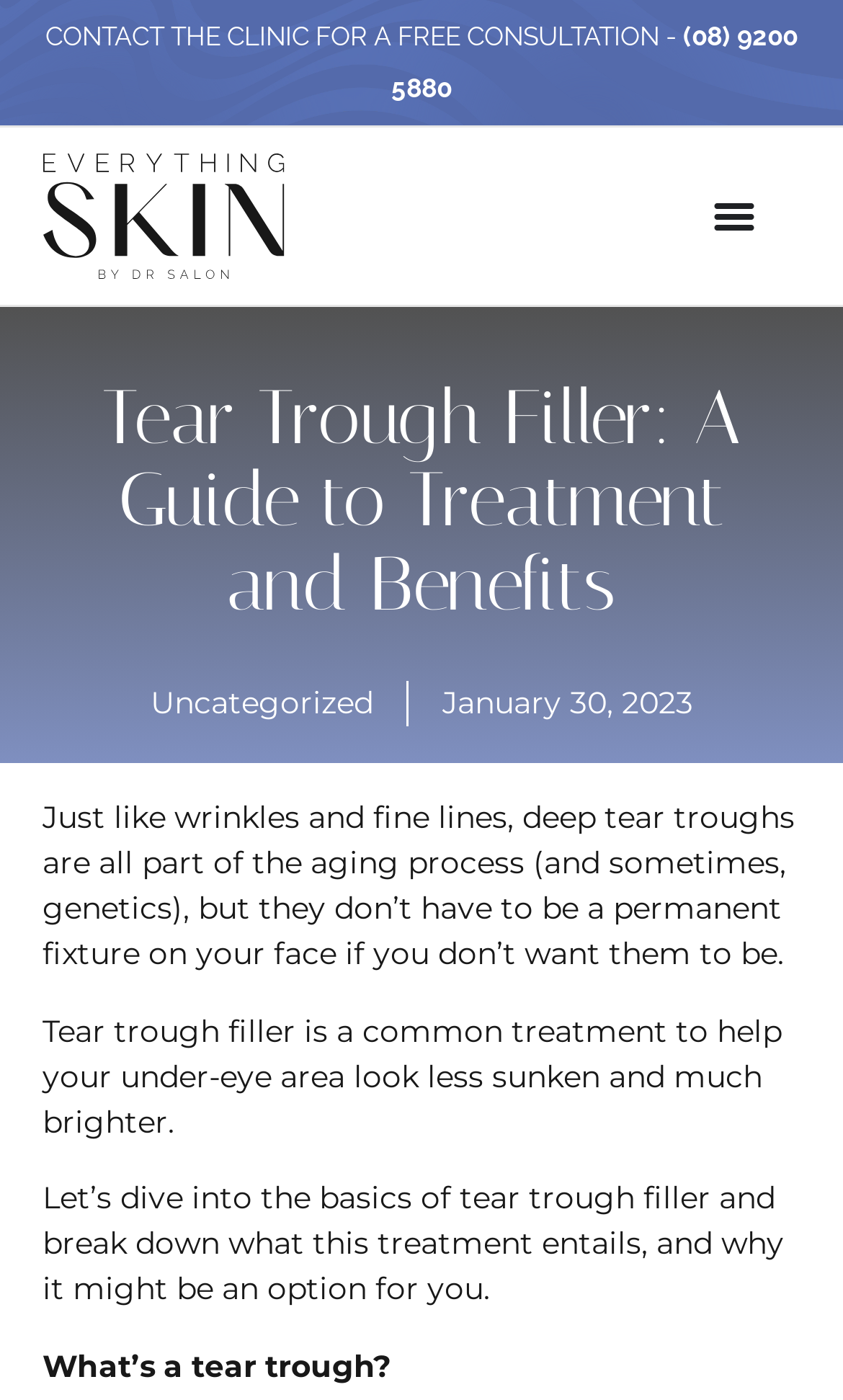What is the category of the article?
Use the image to give a comprehensive and detailed response to the question.

I found the category by looking at the section below the main heading, where it says 'Uncategorized'.